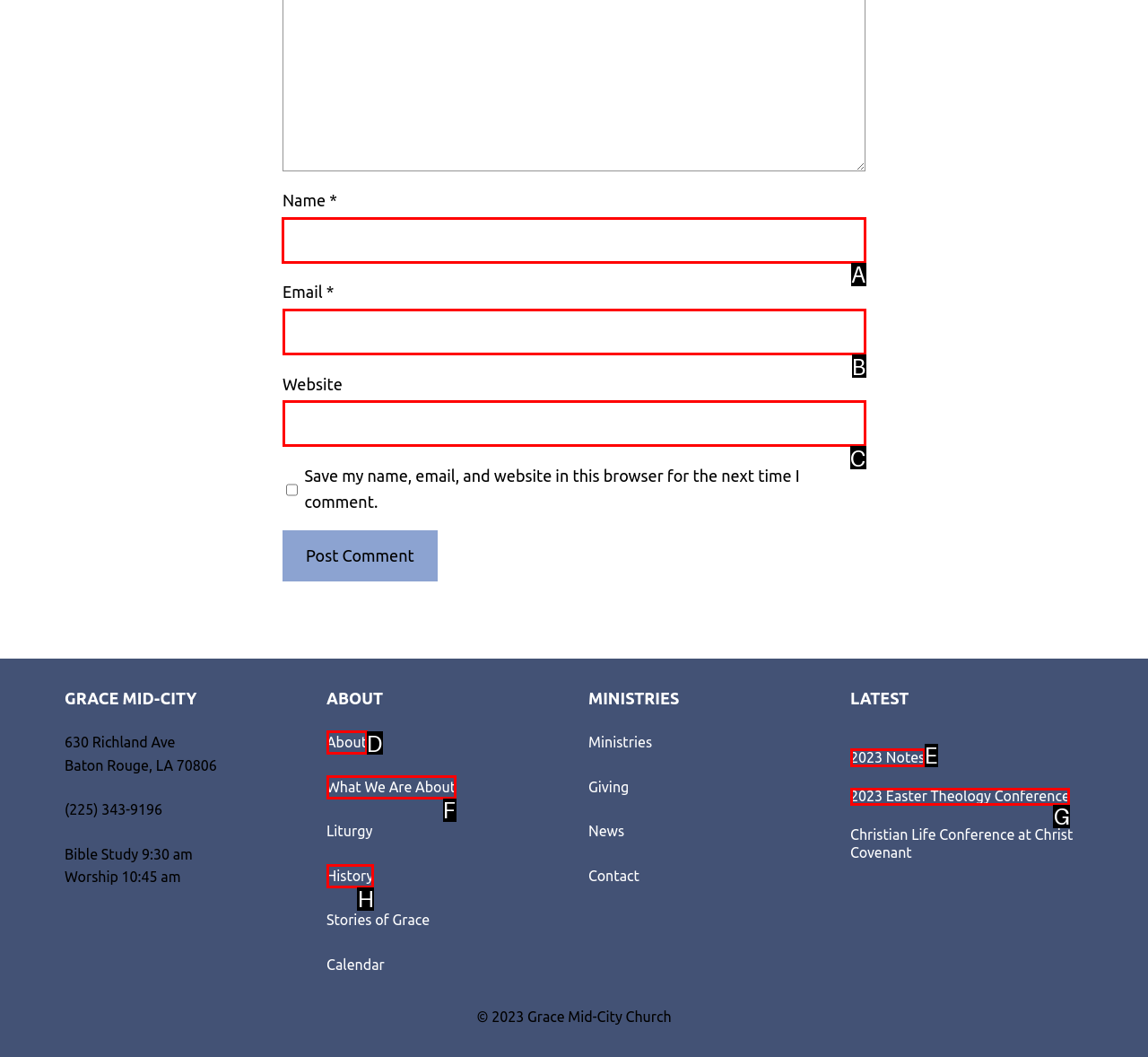Pick the option that should be clicked to perform the following task: Enter your name
Answer with the letter of the selected option from the available choices.

A